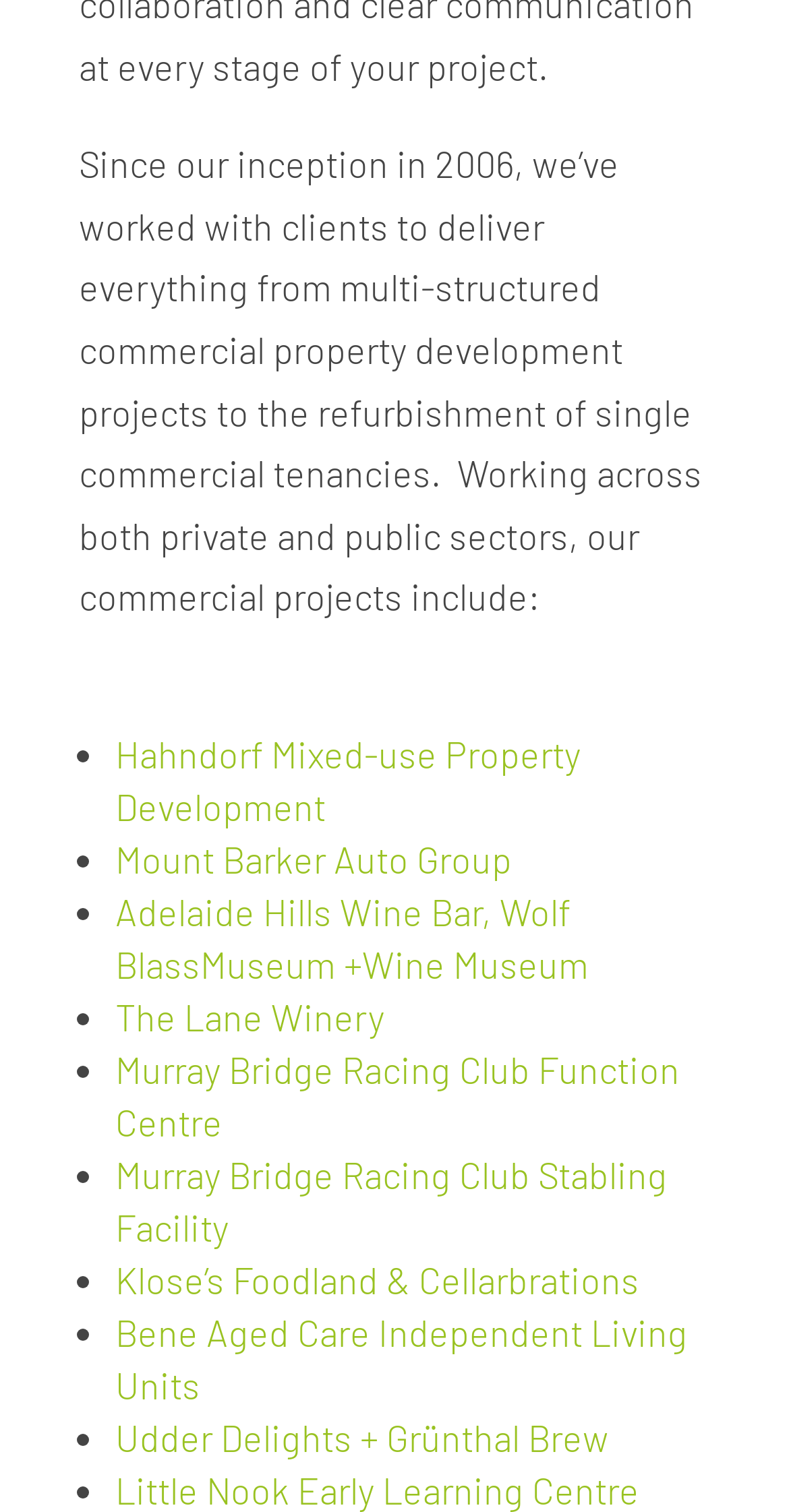Please determine the bounding box coordinates, formatted as (top-left x, top-left y, bottom-right x, bottom-right y), with all values as floating point numbers between 0 and 1. Identify the bounding box of the region described as: Little Nook Early Learning Centre

[0.146, 0.971, 0.81, 1.0]